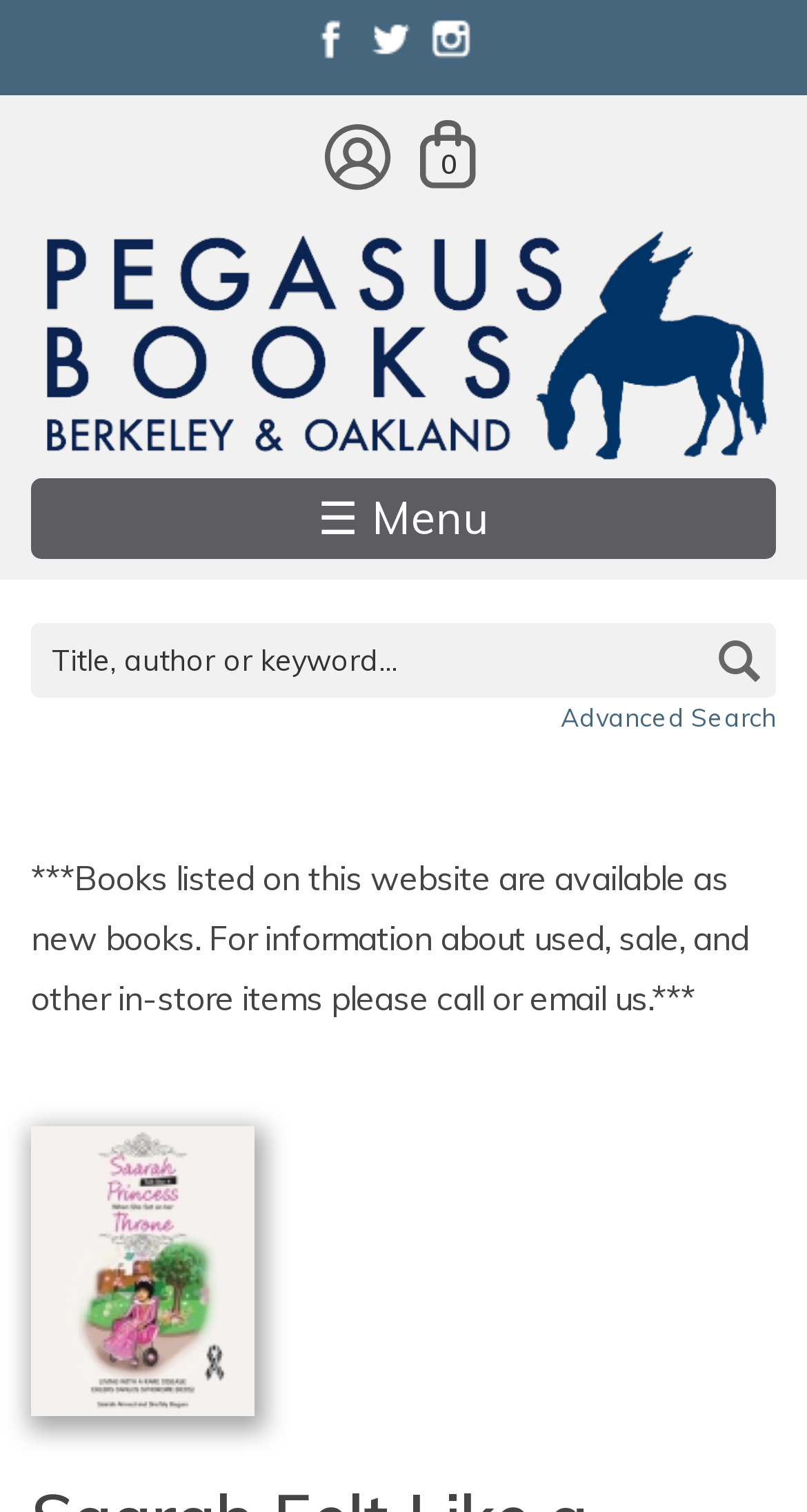Provide the bounding box coordinates of the HTML element described by the text: "Advanced Search". The coordinates should be in the format [left, top, right, bottom] with values between 0 and 1.

[0.695, 0.464, 0.962, 0.484]